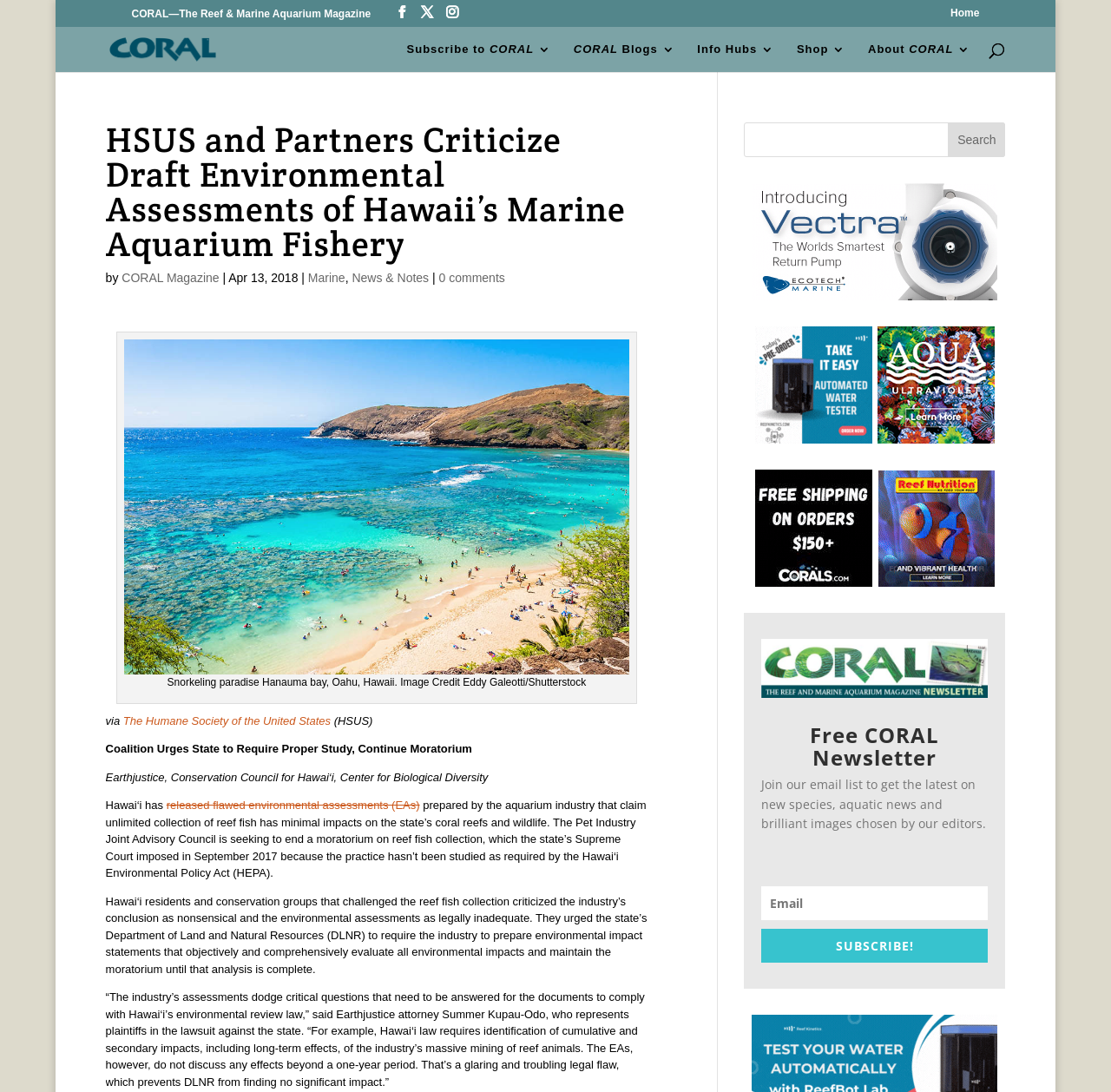Please identify the bounding box coordinates of the area I need to click to accomplish the following instruction: "Get the latest news with the CORAL Newsletter".

[0.685, 0.811, 0.889, 0.842]